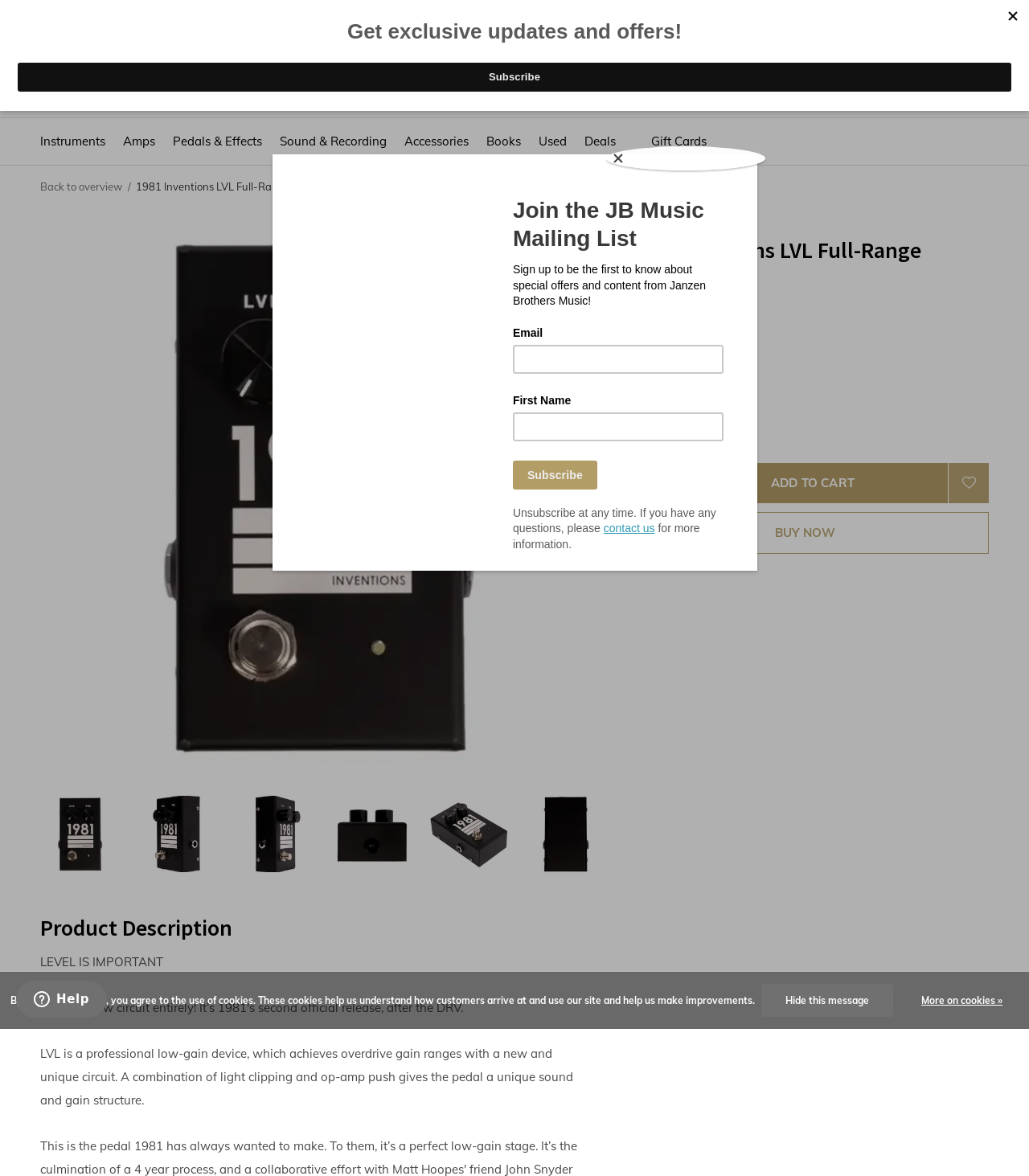What is the function of the 'ADD TO CART' button?
Carefully analyze the image and provide a thorough answer to the question.

I inferred the function of the button by its label and its location in the product description section, where it is likely to be used to add the product to the shopping cart.